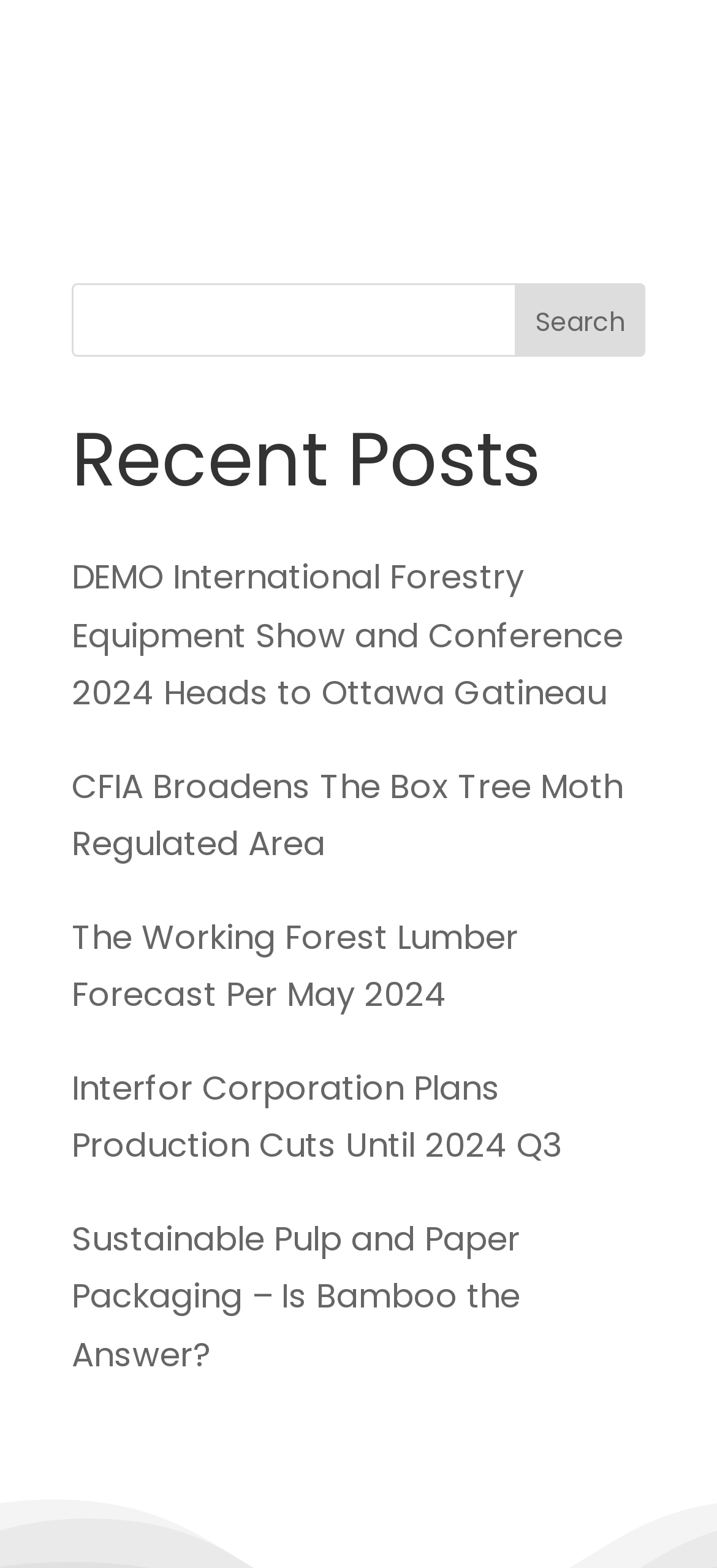Where is the search box located?
Based on the image, answer the question with as much detail as possible.

The search box has a bounding box coordinate of [0.1, 0.18, 0.9, 0.227], which indicates that it is located at the top center of the webpage.